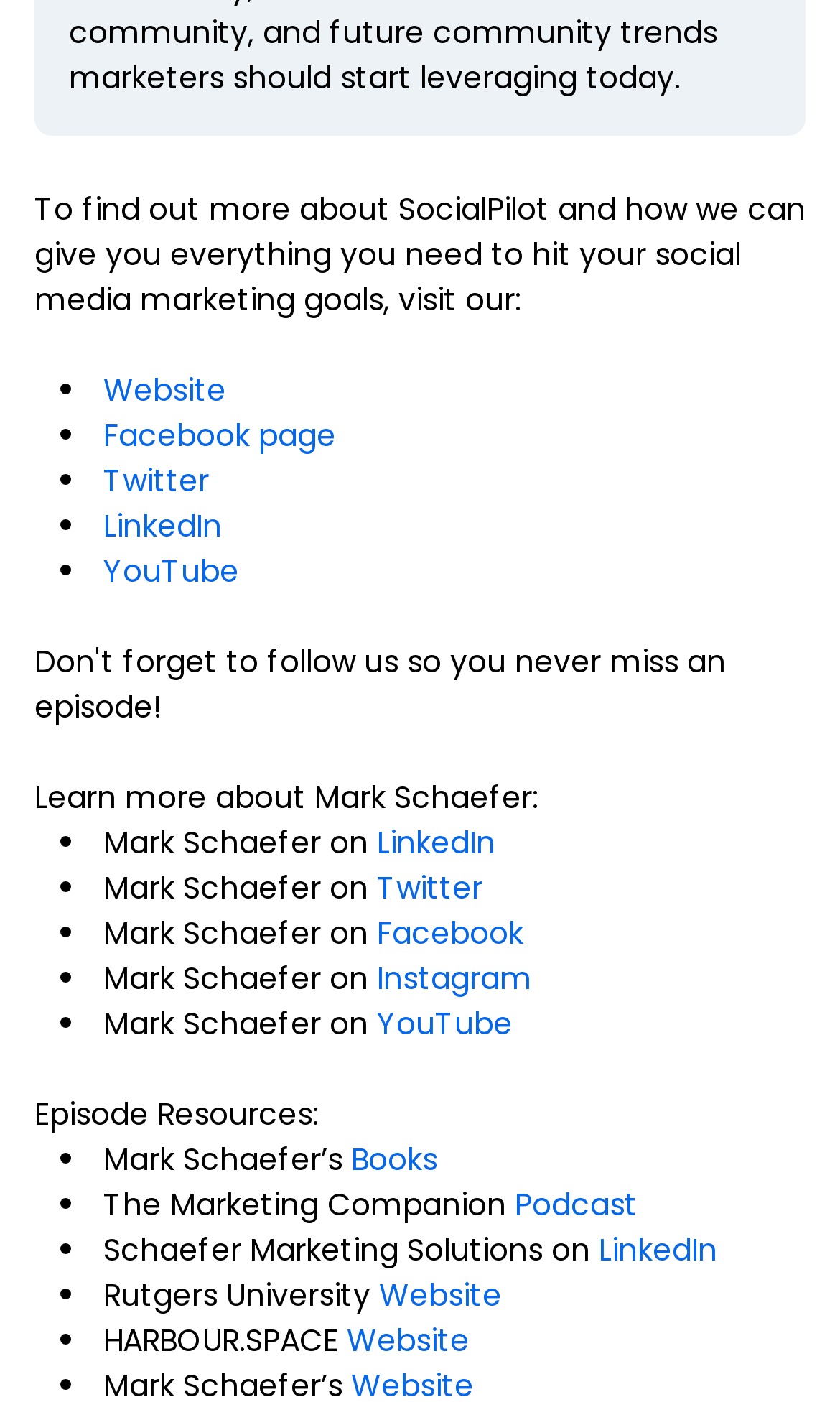Find the UI element described as: "Twitter" and predict its bounding box coordinates. Ensure the coordinates are four float numbers between 0 and 1, [left, top, right, bottom].

[0.123, 0.336, 0.249, 0.366]